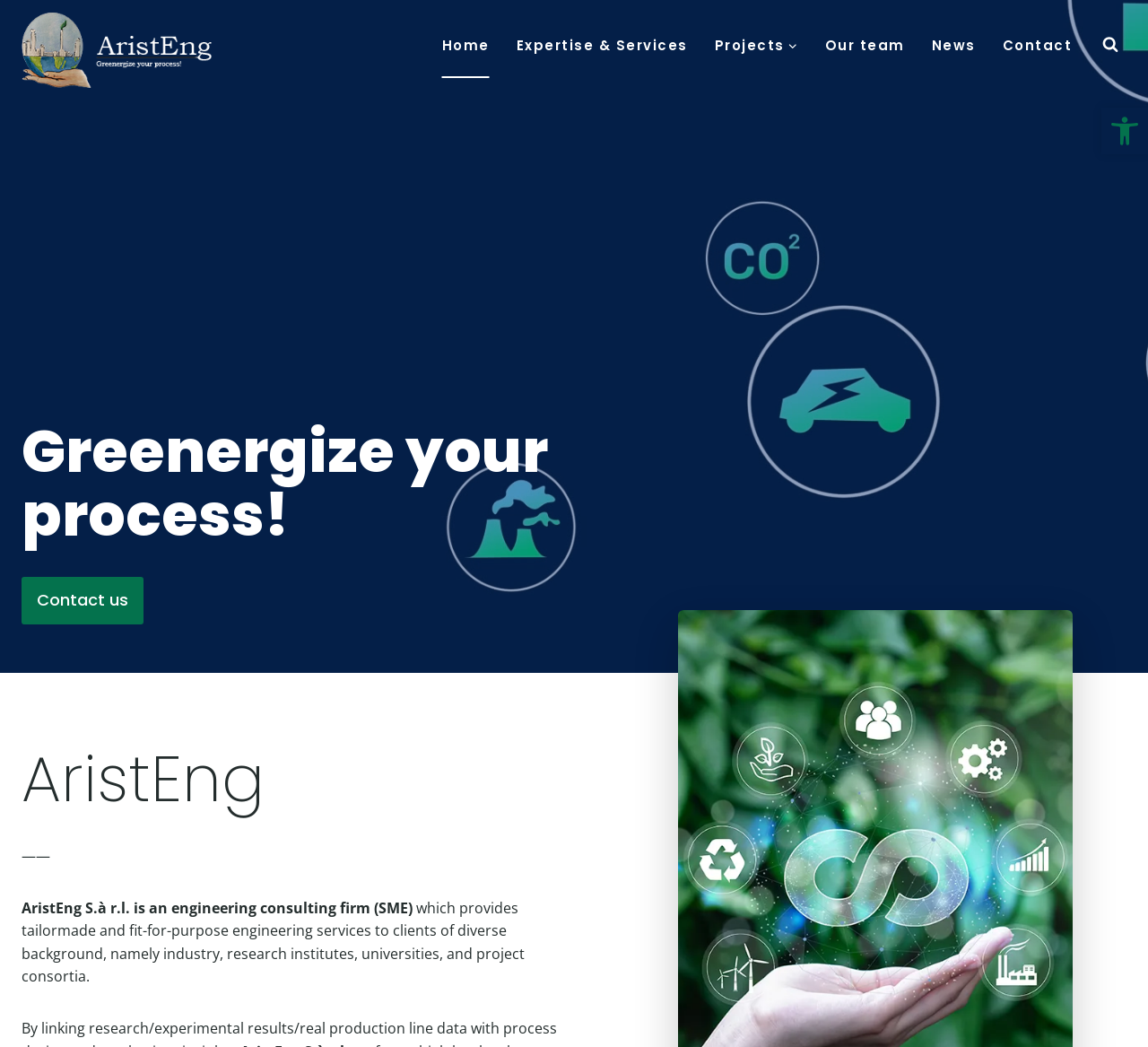Respond to the question below with a single word or phrase:
What type of clients does the company serve?

Industry, research institutes, universities, and project consortia